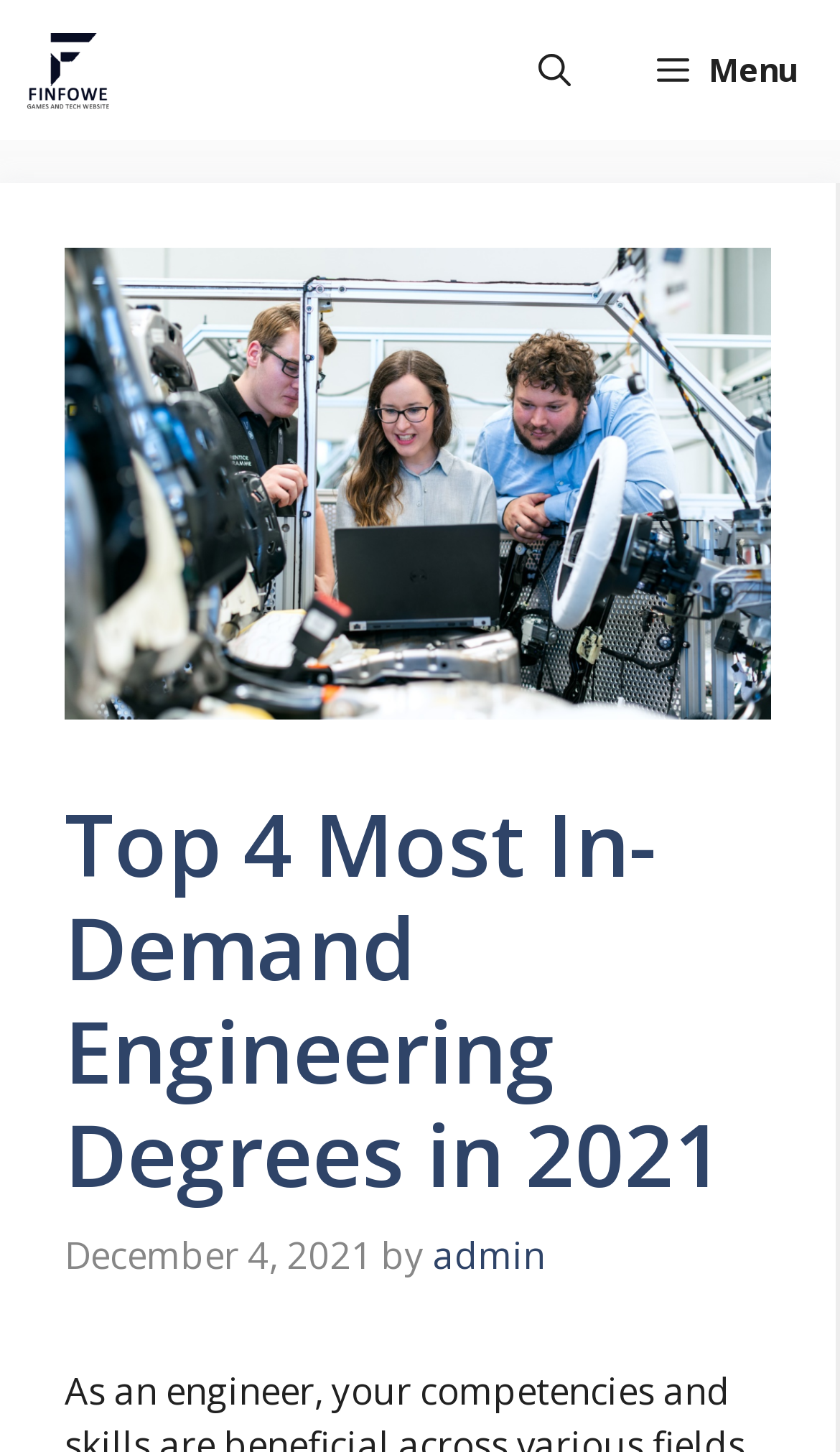Locate the primary headline on the webpage and provide its text.

Top 4 Most In-Demand Engineering Degrees in 2021